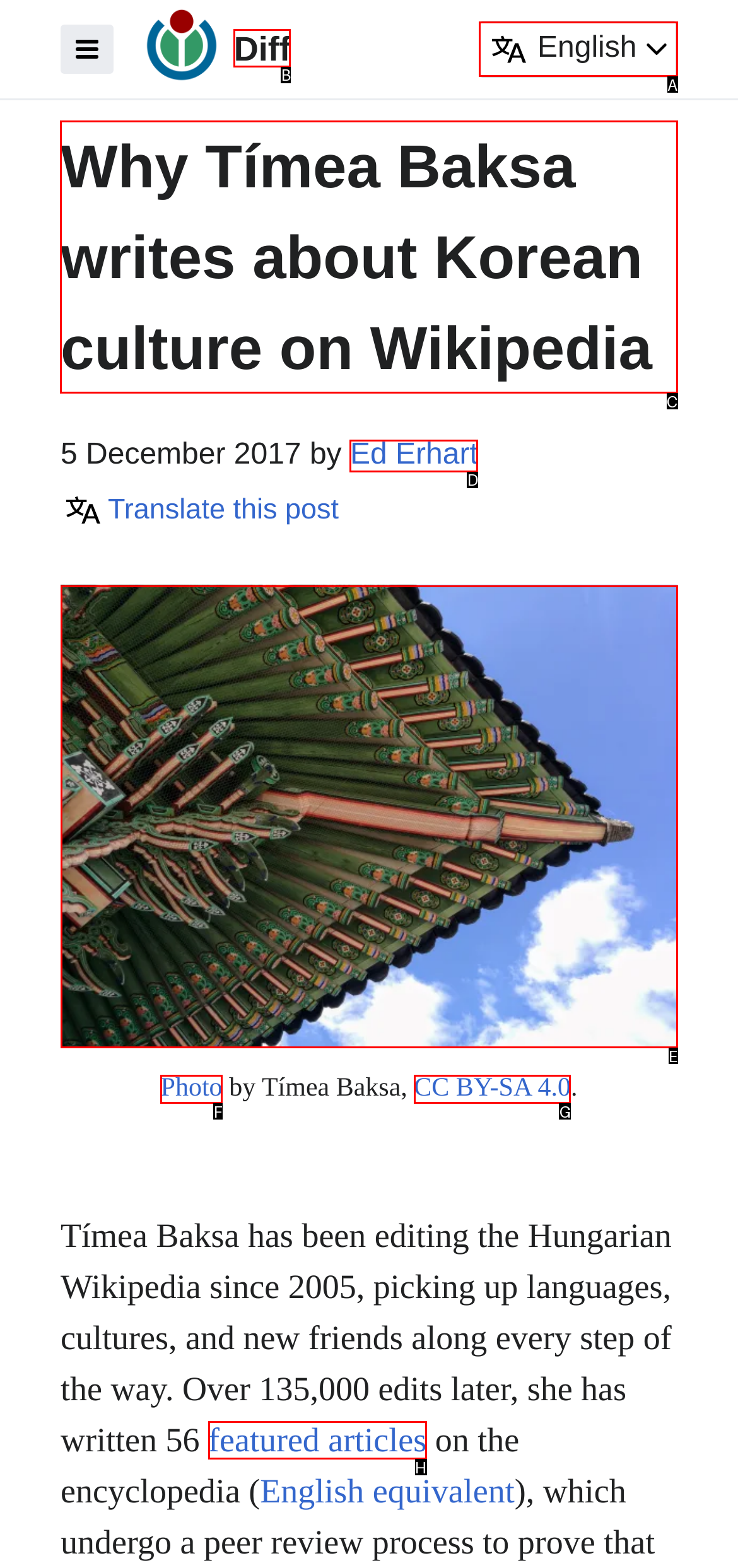Determine the letter of the UI element that will complete the task: Read the article about Tímea Baksa
Reply with the corresponding letter.

C